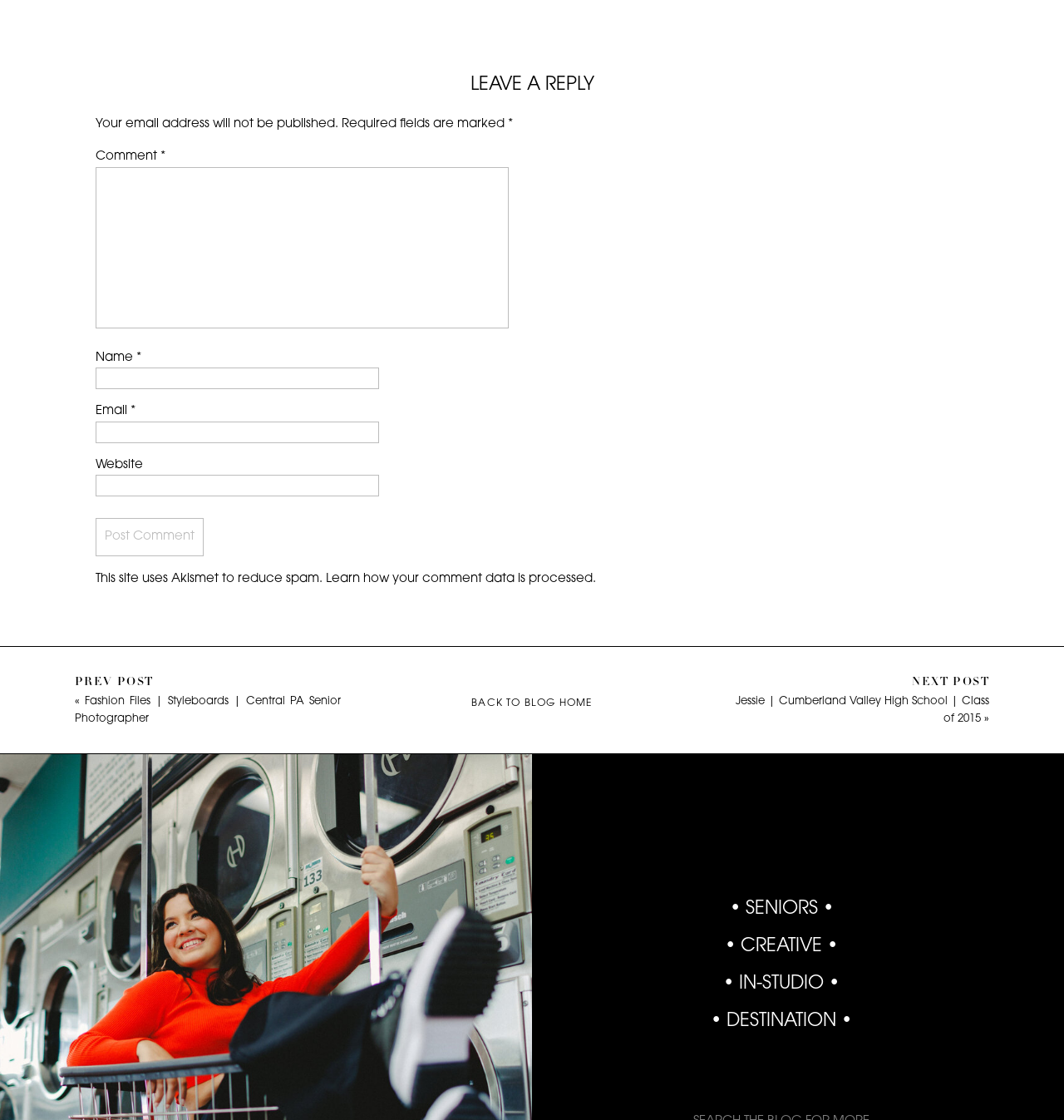Locate the UI element that matches the description parent_node: Email * aria-describedby="email-notes" name="email" in the webpage screenshot. Return the bounding box coordinates in the format (top-left x, top-left y, bottom-right x, bottom-right y), with values ranging from 0 to 1.

[0.09, 0.376, 0.356, 0.395]